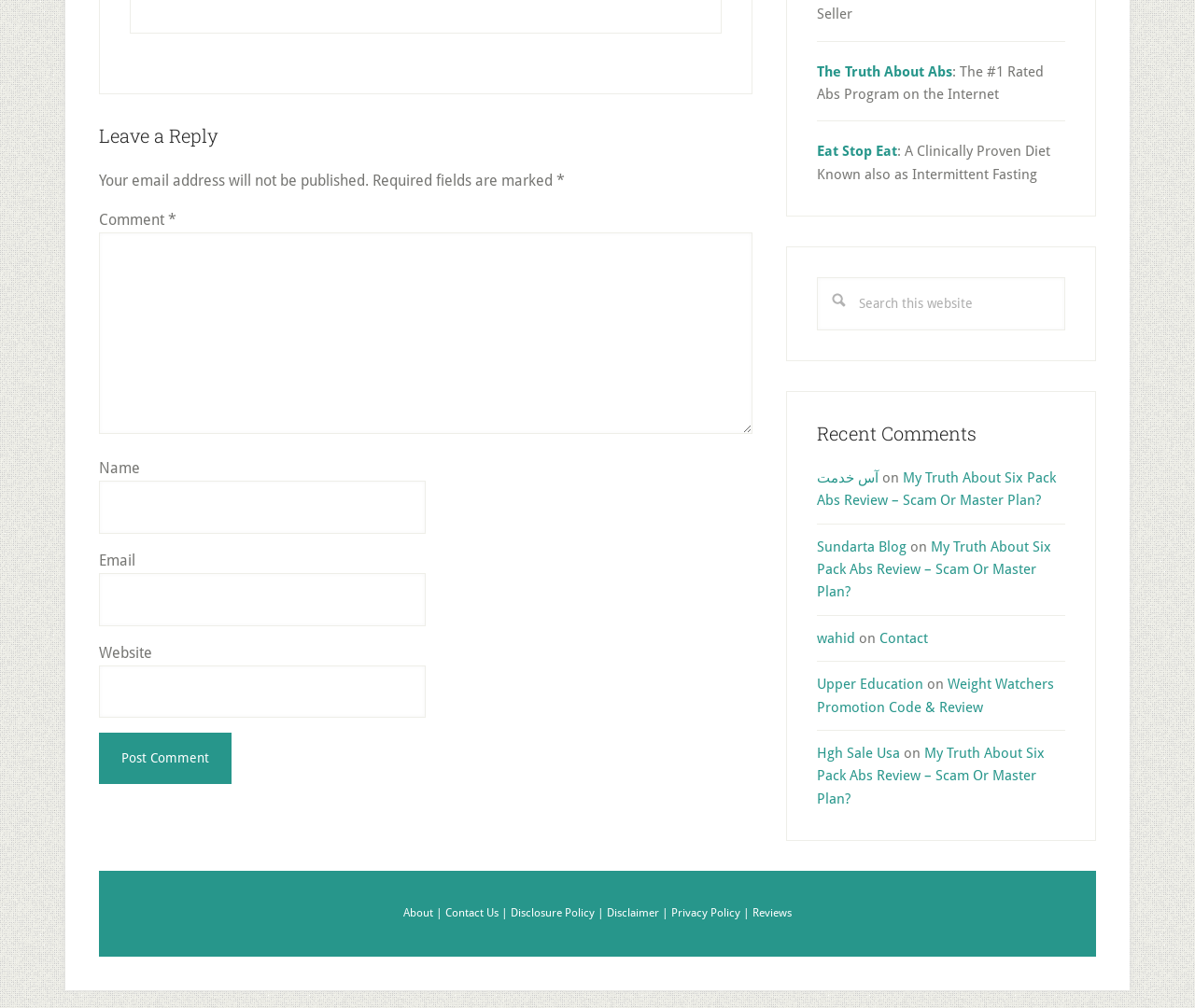Using the given element description, provide the bounding box coordinates (top-left x, top-left y, bottom-right x, bottom-right y) for the corresponding UI element in the screenshot: Disclaimer

[0.508, 0.899, 0.552, 0.912]